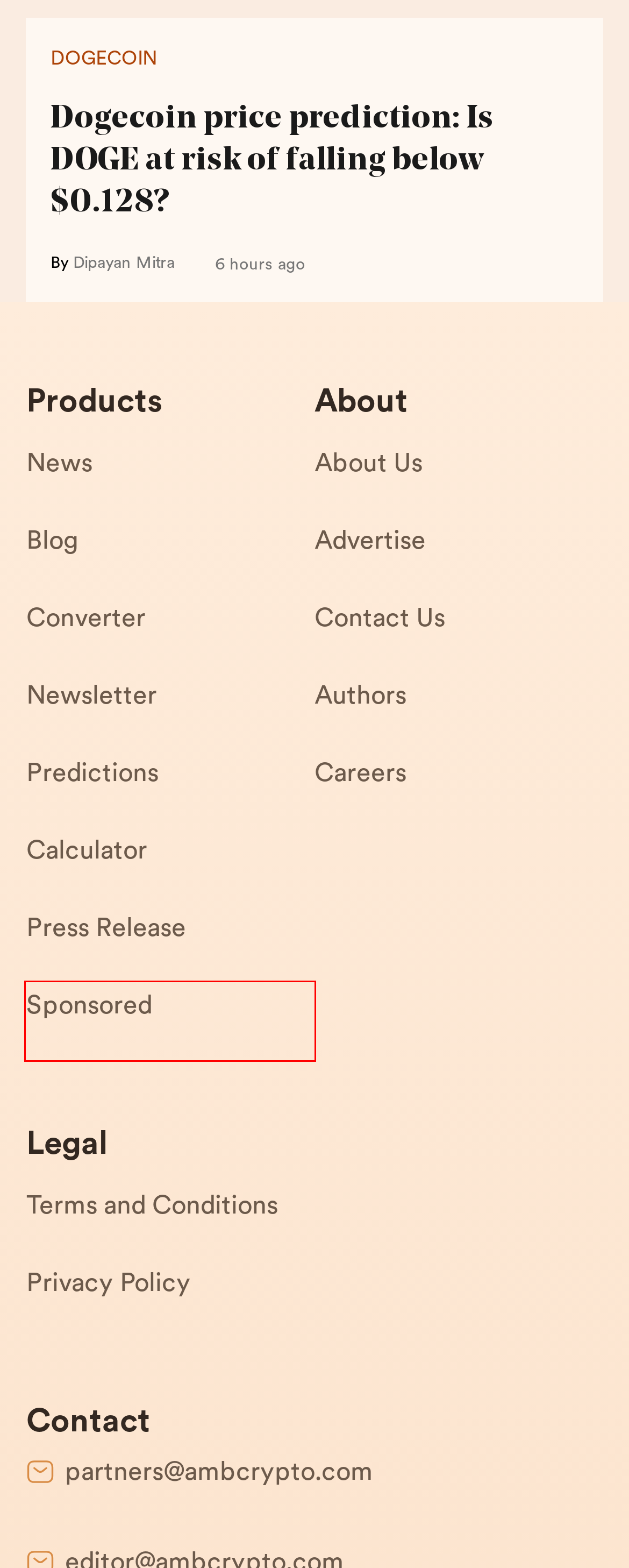Review the screenshot of a webpage containing a red bounding box around an element. Select the description that best matches the new webpage after clicking the highlighted element. The options are:
A. Contact Us - AMBCrypto
B. Cryptocurrency Calculators and Tools | AMBCrypto
C. Terms and Conditions - AMBCrypto
D. Web3, Blockchain, and AI at the AMBCrypto Blog
E. Careers - AMBCrypto
F. Advertise with us - AMBCrypto
G. Cryptocurrency Converter , Convert Crypto currency to any Fiat currency- AMBCrypto
H. Sponsored - AMBCrypto

H